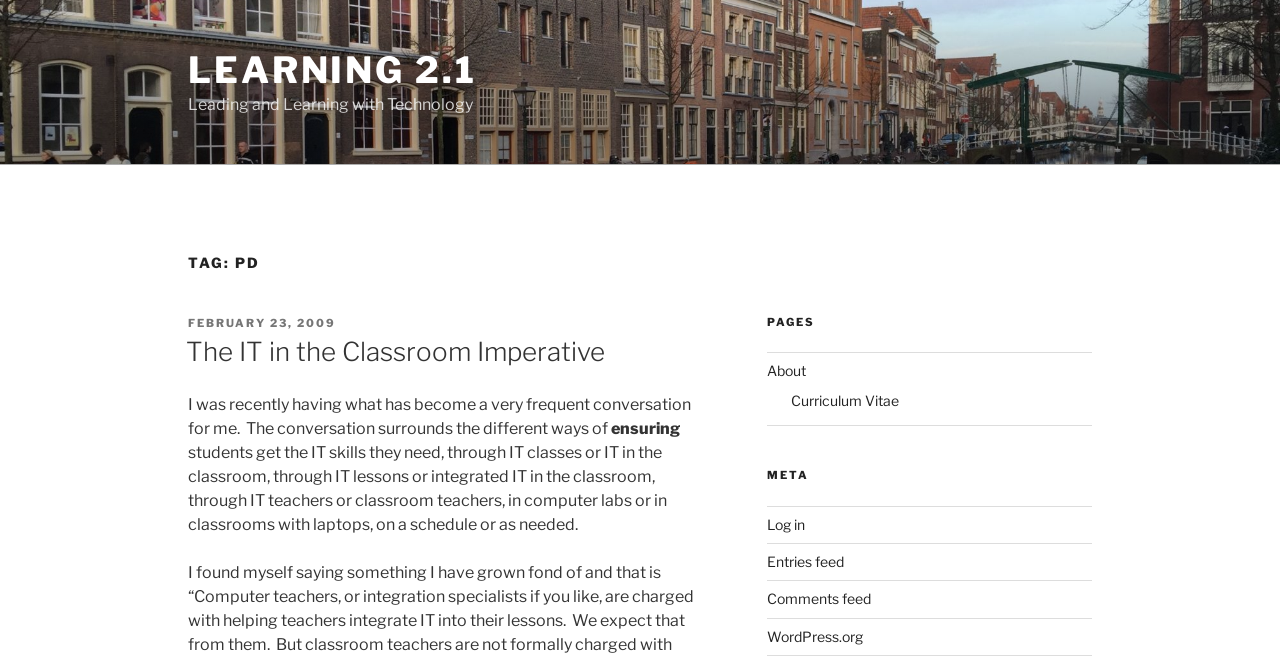Answer the question below using just one word or a short phrase: 
What is the title of the first post?

The IT in the Classroom Imperative